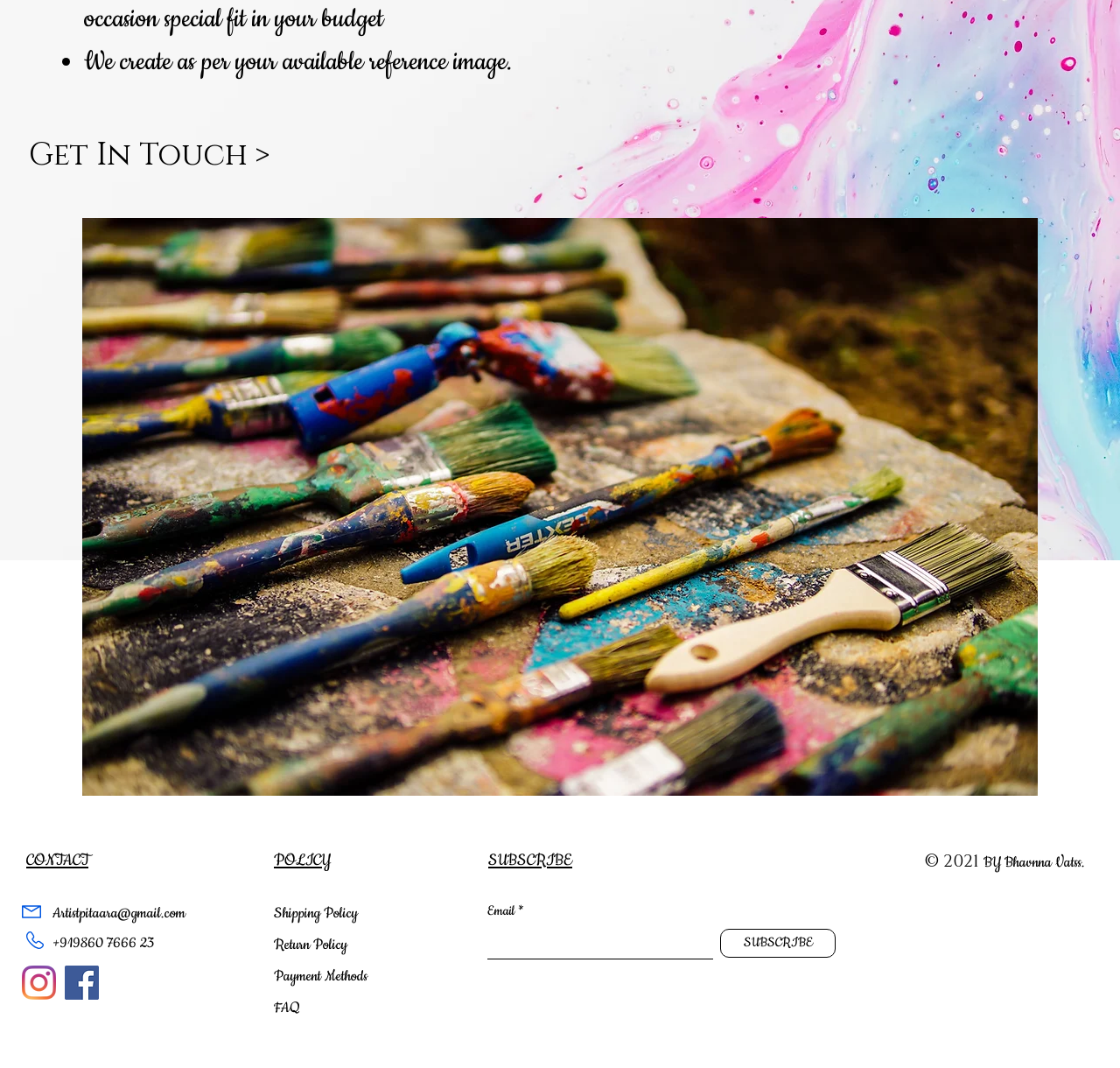Given the element description "Craig Turp-Balazs", identify the bounding box of the corresponding UI element.

None